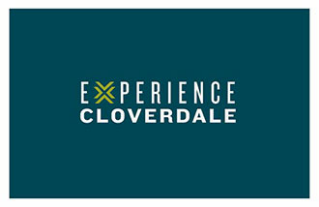Offer an in-depth caption of the image, mentioning all notable aspects.

The image showcases a logo that reads "EXPERIENCE CLOVERDALE." The logo features a modern and clean design, with the word "EXPERIENCE" prominently displayed in white, contrasted against a rich teal background. The letter "X" in "EXPERIENCE" is stylized in a vibrant green, adding a touch of visual interest and emphasizing the welcoming nature of the town. This branding invites visitors to explore Cloverdale, a charming destination ideally situated in the northern part of Sonoma County, California. The image is part of a promotional effort to encourage tourism and highlight local attractions, aligning with the surrounding content that emphasizes the beauty and character of the area.